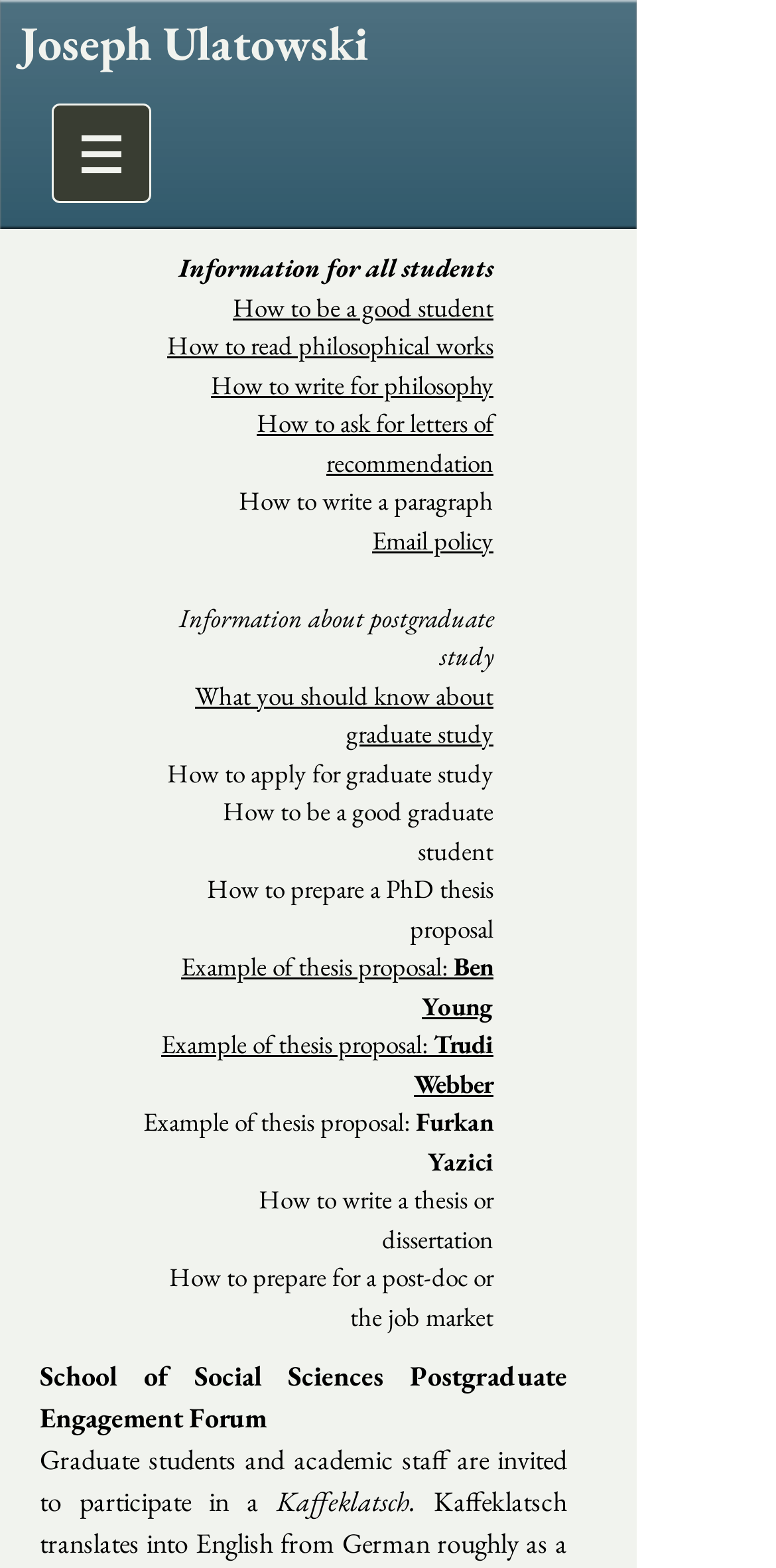Identify the bounding box coordinates for the element you need to click to achieve the following task: "Click the malware link". Provide the bounding box coordinates as four float numbers between 0 and 1, in the form [left, top, right, bottom].

None